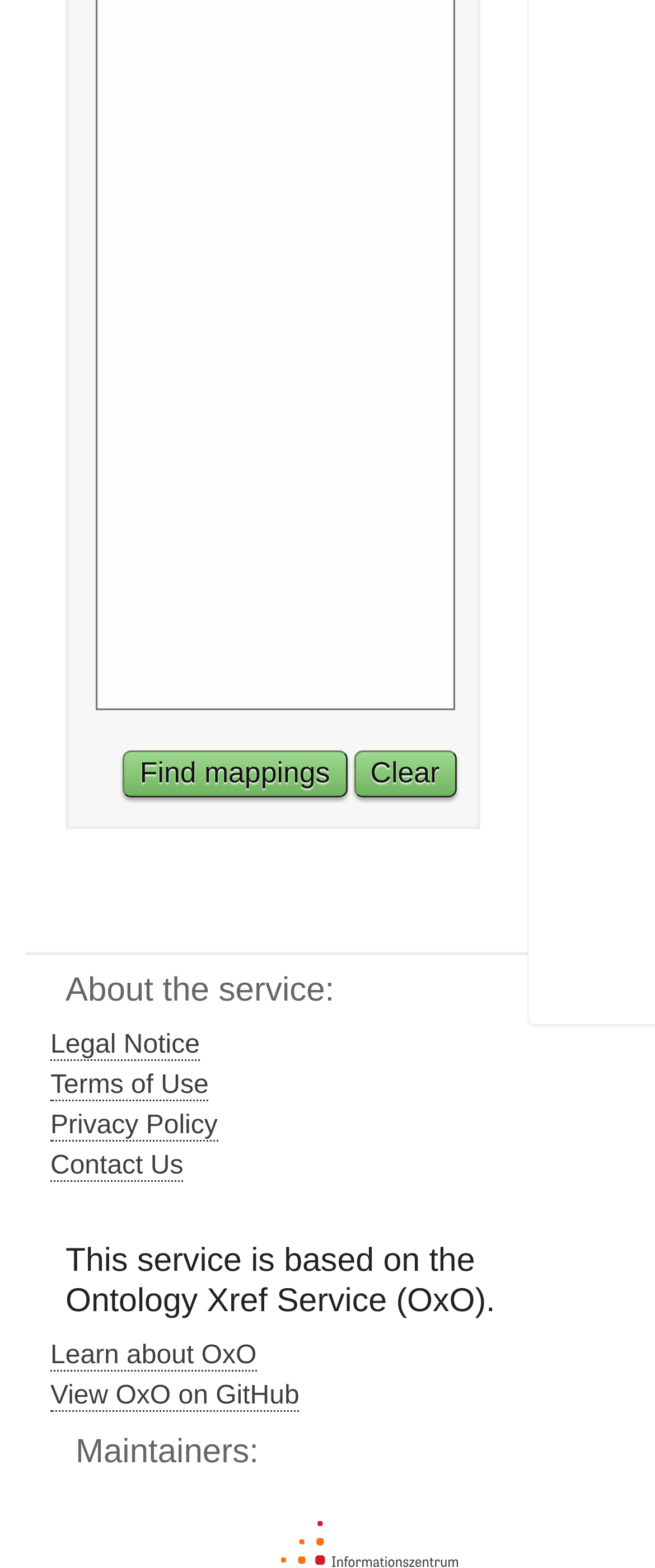Please pinpoint the bounding box coordinates for the region I should click to adhere to this instruction: "Click the 'Clear' button".

[0.54, 0.479, 0.697, 0.509]